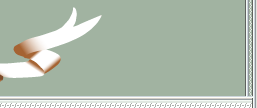Provide a brief response to the question below using a single word or phrase: 
What is the tone of the design?

Professional